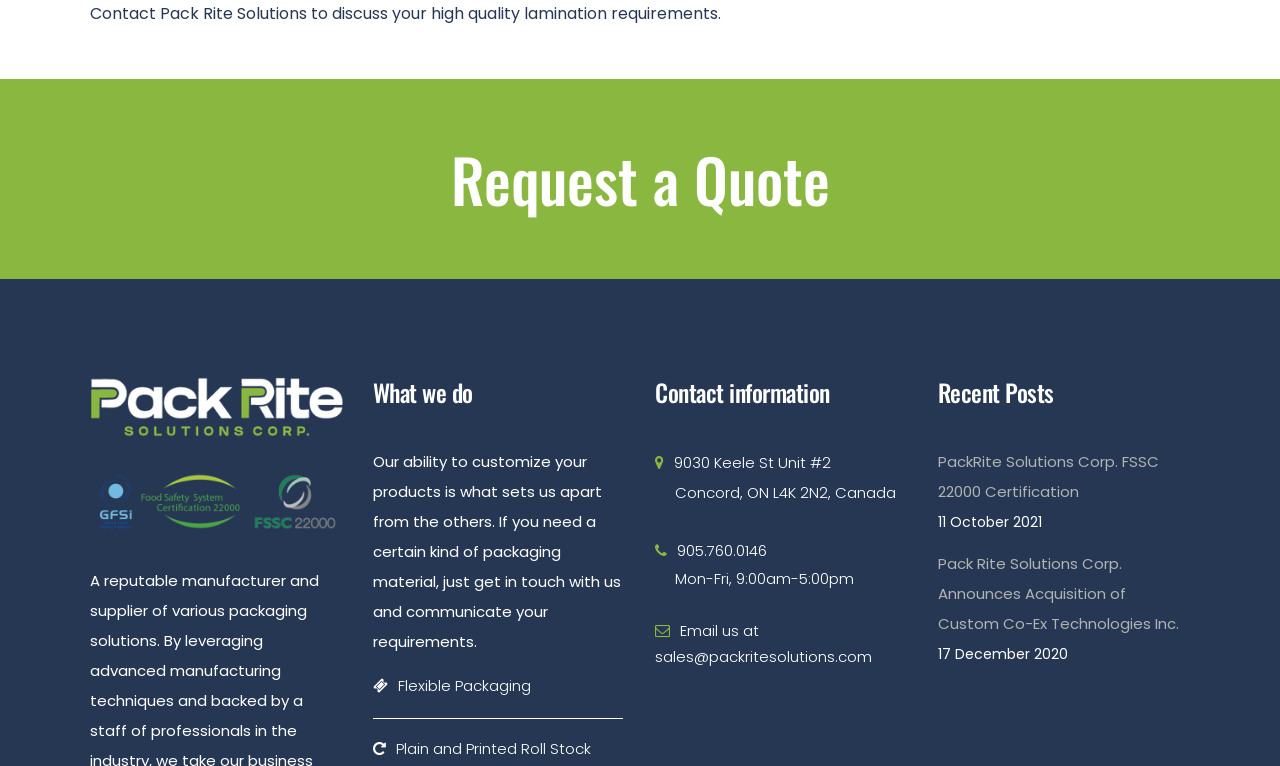Determine the bounding box coordinates of the clickable area required to perform the following instruction: "Request a quote". The coordinates should be represented as four float numbers between 0 and 1: [left, top, right, bottom].

[0.0, 0.103, 1.0, 0.364]